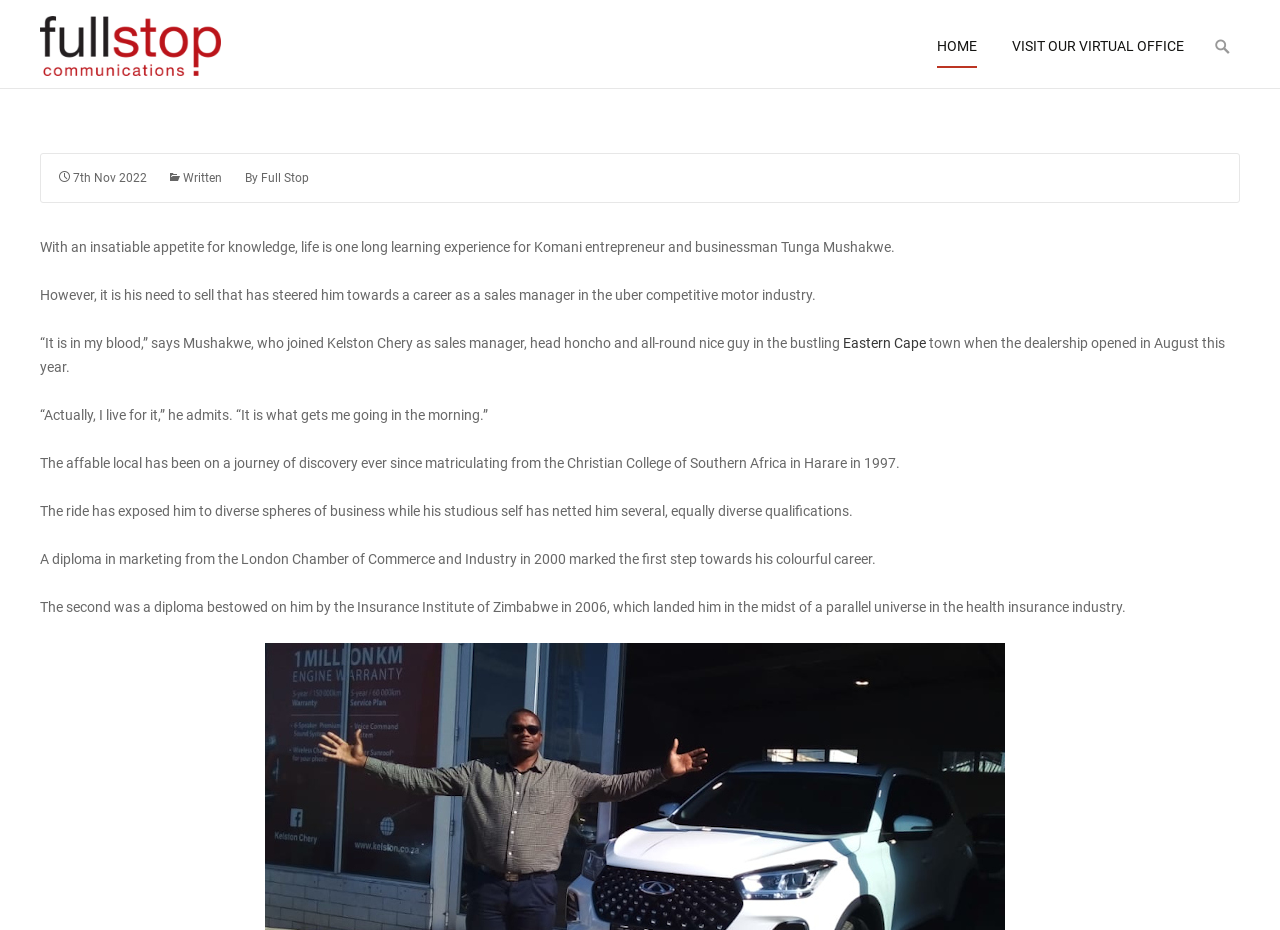Describe all the visual and textual components of the webpage comprehensively.

The webpage is about the story of Tunga Mushakwe, a Komani entrepreneur and businessman. At the top left corner, there is a link to "Full Stop Communications" accompanied by an image with the same name. On the top right corner, there are several links, including "Skip to content", "HOME", and "VISIT OUR VIRTUAL OFFICE", as well as a search box with a placeholder text "Search for:".

Below the top navigation bar, there is a header section with a date "7th Nov 2022" and a link to the author "Full Stop". The main content of the webpage is a series of paragraphs telling the story of Tunga Mushakwe. The first paragraph describes his appetite for knowledge and his career as a sales manager in the motor industry. The subsequent paragraphs delve deeper into his background, including his education and qualifications, and his journey of discovery in the business world.

There are several links embedded within the text, including one to "Eastern Cape", which is mentioned as the location where Mushakwe works. The text is written in a conversational tone, with quotes from Mushakwe himself, giving insight into his personality and motivations. Overall, the webpage is a profile of Tunga Mushakwe, highlighting his achievements and experiences as a businessman and entrepreneur.